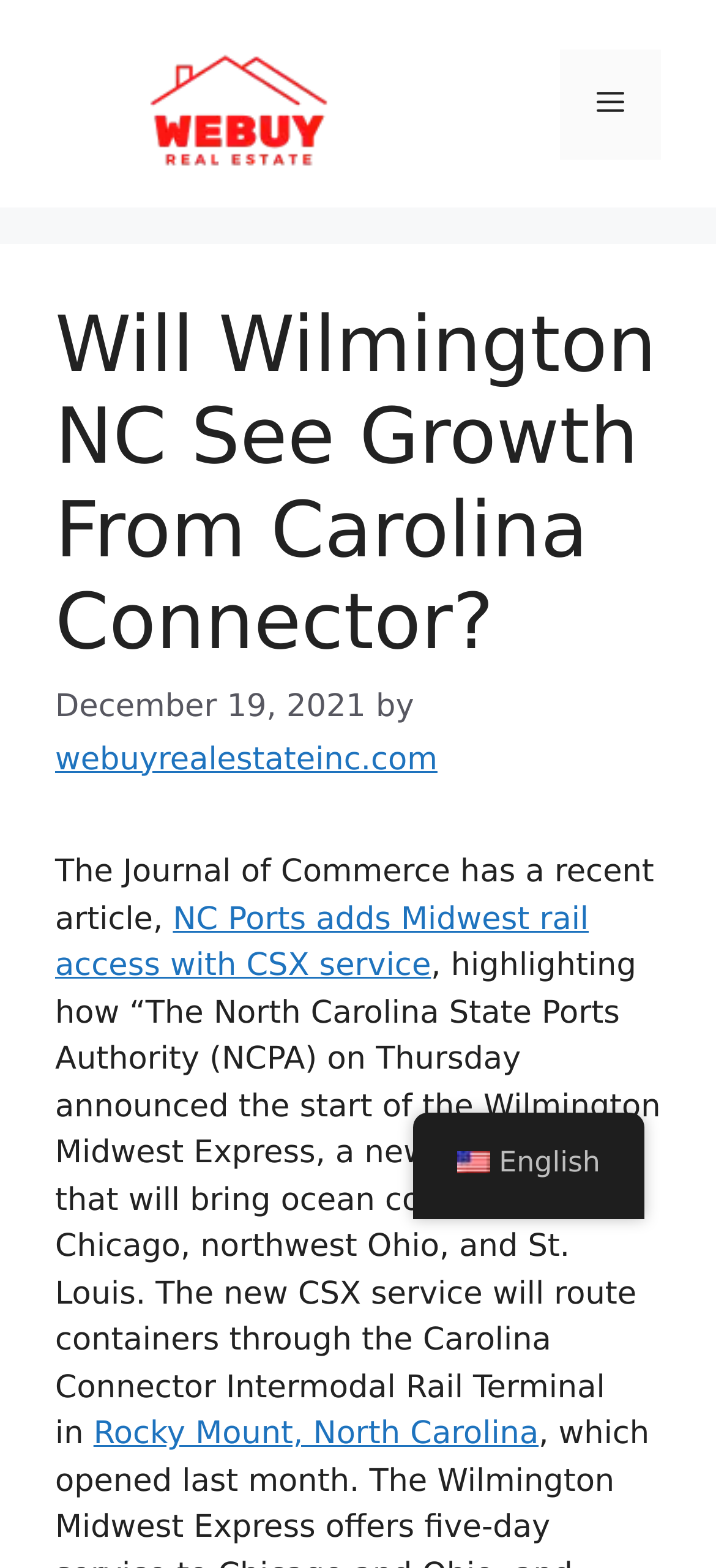Extract the bounding box coordinates of the UI element described by: "Rocky Mount, North Carolina". The coordinates should include four float numbers ranging from 0 to 1, e.g., [left, top, right, bottom].

[0.131, 0.903, 0.752, 0.926]